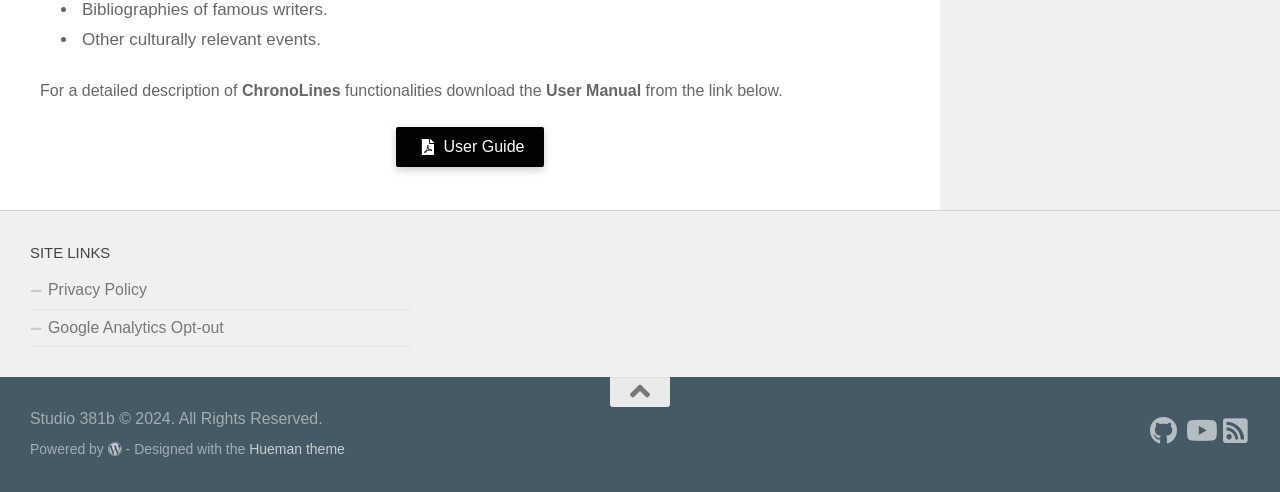Extract the bounding box coordinates for the UI element described as: "Privacy Policy".

[0.023, 0.553, 0.321, 0.629]